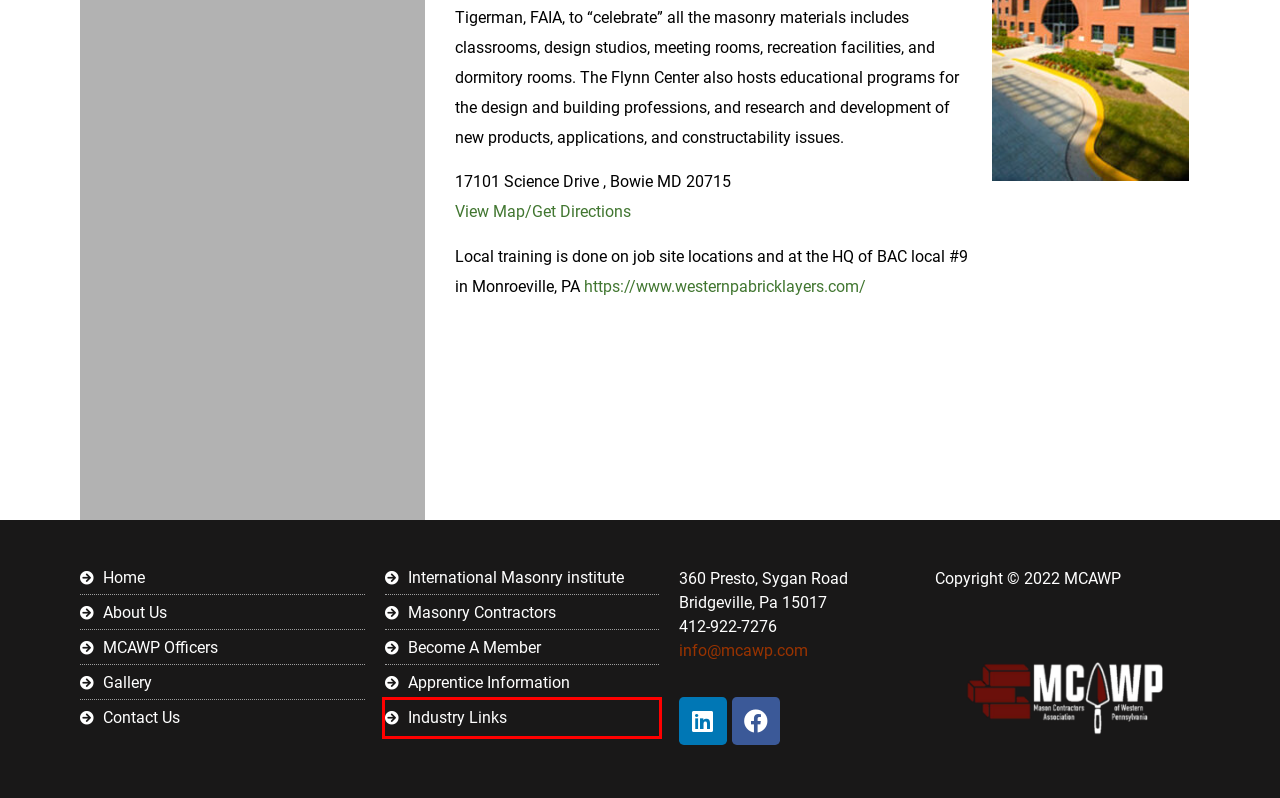Observe the screenshot of a webpage with a red bounding box highlighting an element. Choose the webpage description that accurately reflects the new page after the element within the bounding box is clicked. Here are the candidates:
A. Industry Links – MCAWP
B. About Us – MCAWP
C. Masonry Contractors – MCAWP
D. Gallery – MCAWP
E. Homepage | International Masonry Institute
F. Contact Us – MCAWP
G. Western PA Bricklayers – Learn How To Become A Bricklayer
H. Members Application – MCAWP

A